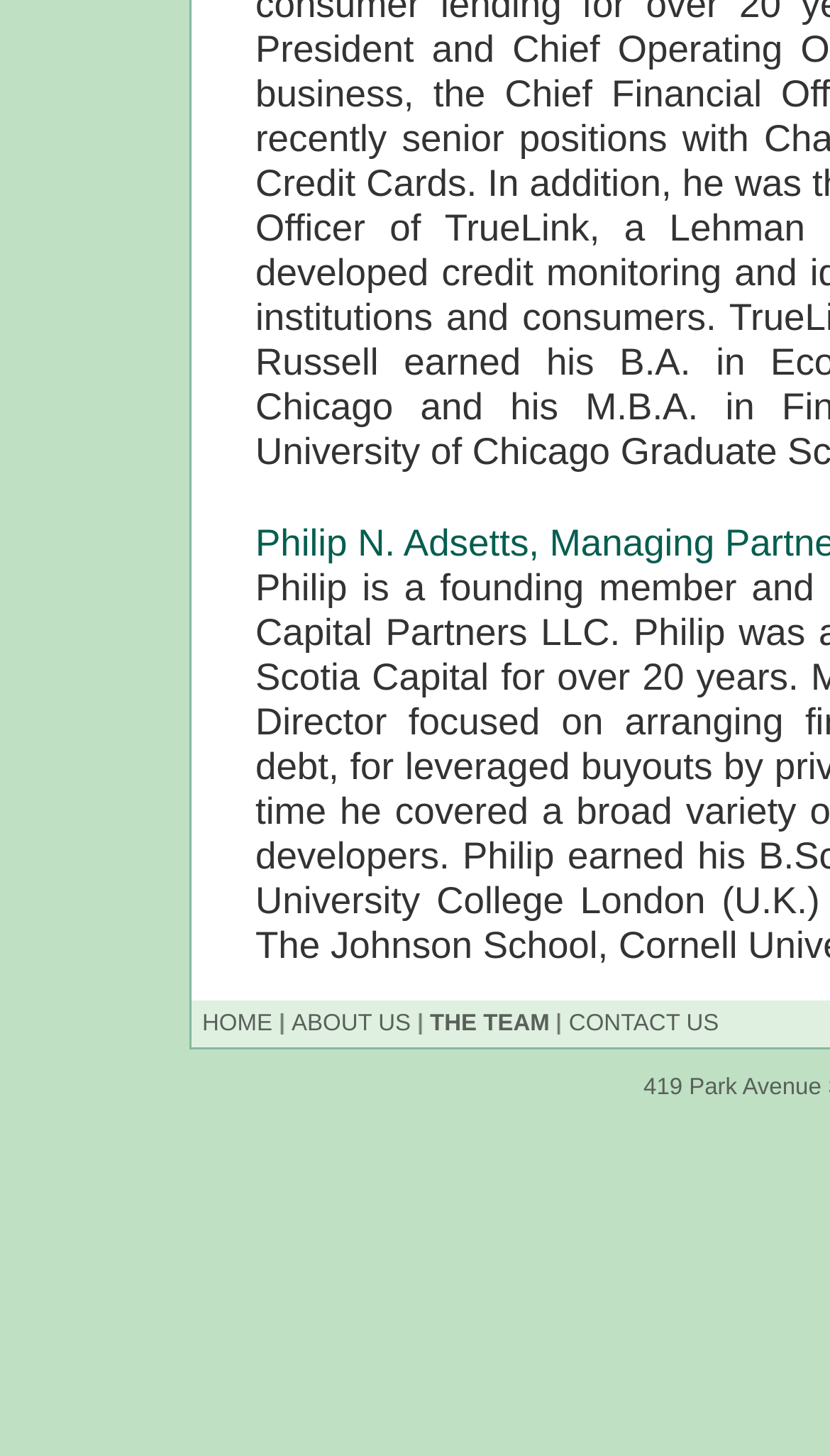Predict the bounding box of the UI element based on this description: "HOME".

[0.244, 0.695, 0.328, 0.712]